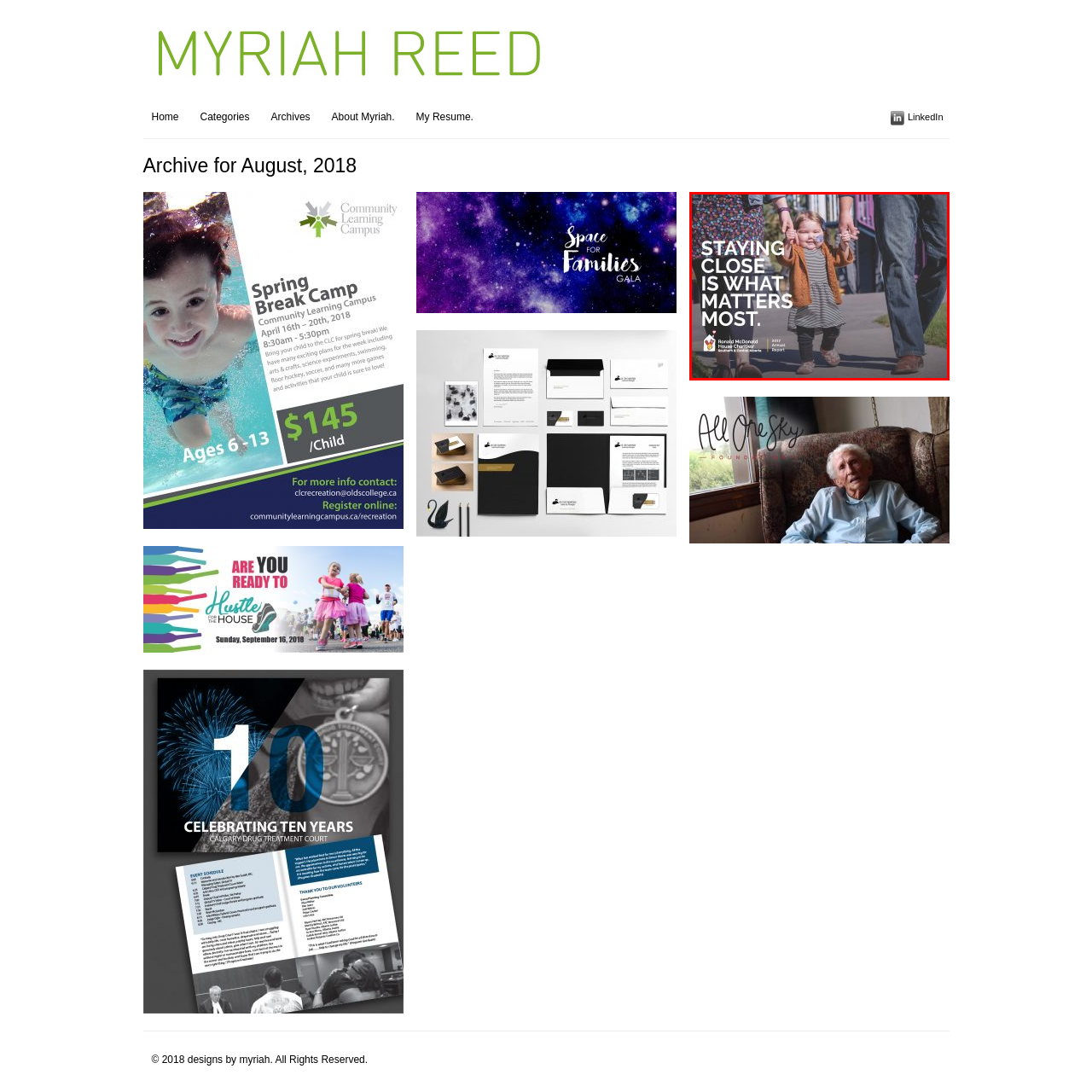What is the color of the walkway in the background?
Review the image highlighted by the red bounding box and respond with a brief answer in one word or phrase.

purple